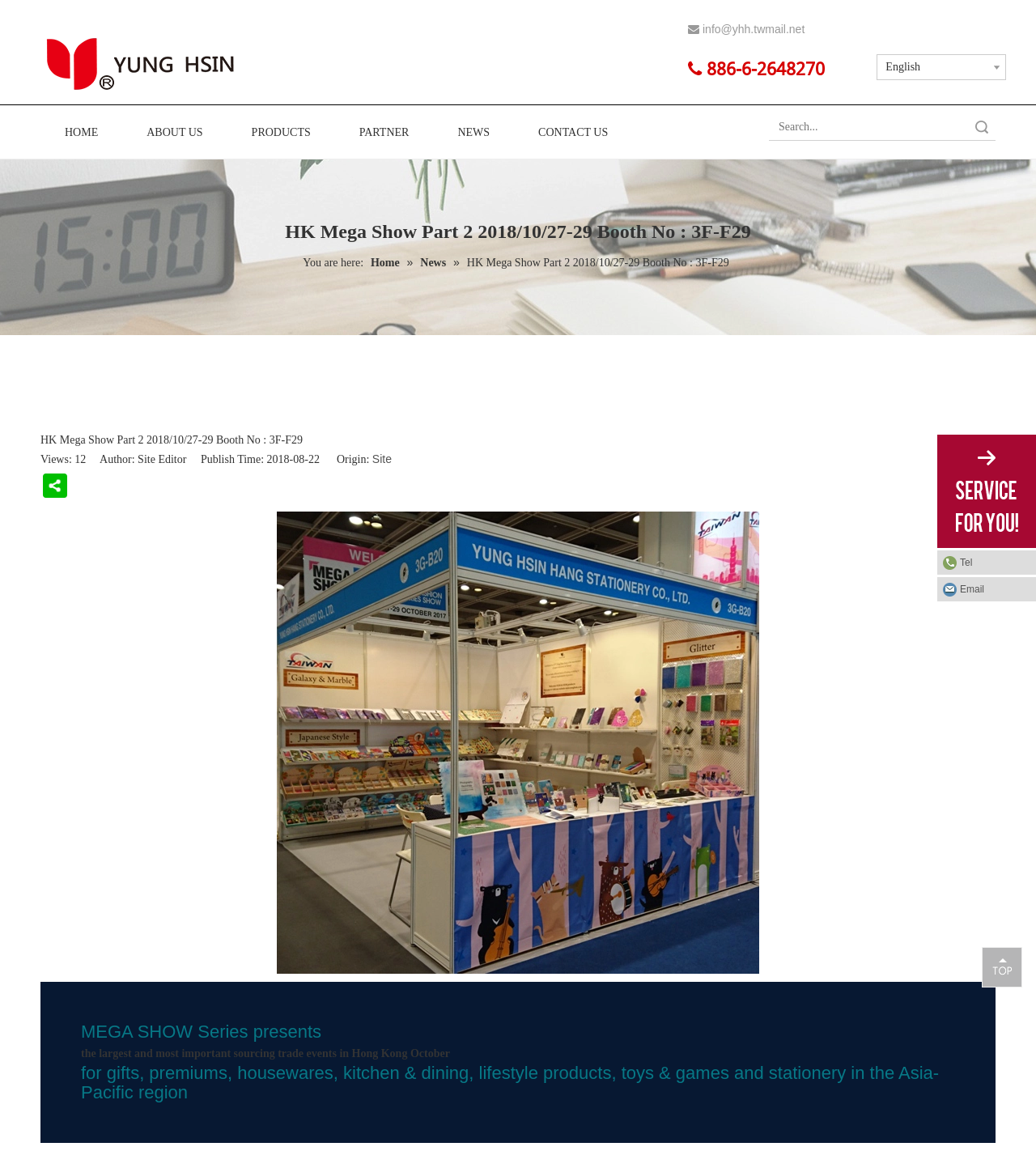Please determine the bounding box coordinates of the element to click on in order to accomplish the following task: "Contact us". Ensure the coordinates are four float numbers ranging from 0 to 1, i.e., [left, top, right, bottom].

[0.496, 0.098, 0.61, 0.131]